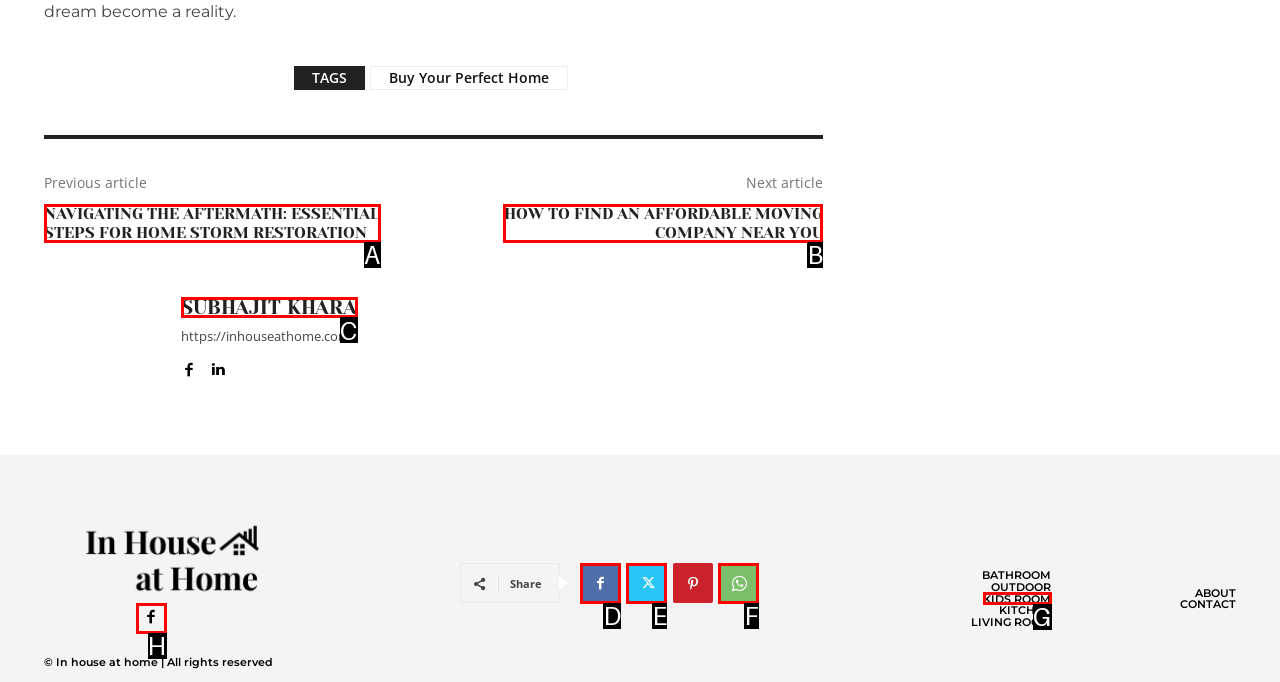Which option corresponds to the following element description: Twitter?
Please provide the letter of the correct choice.

E